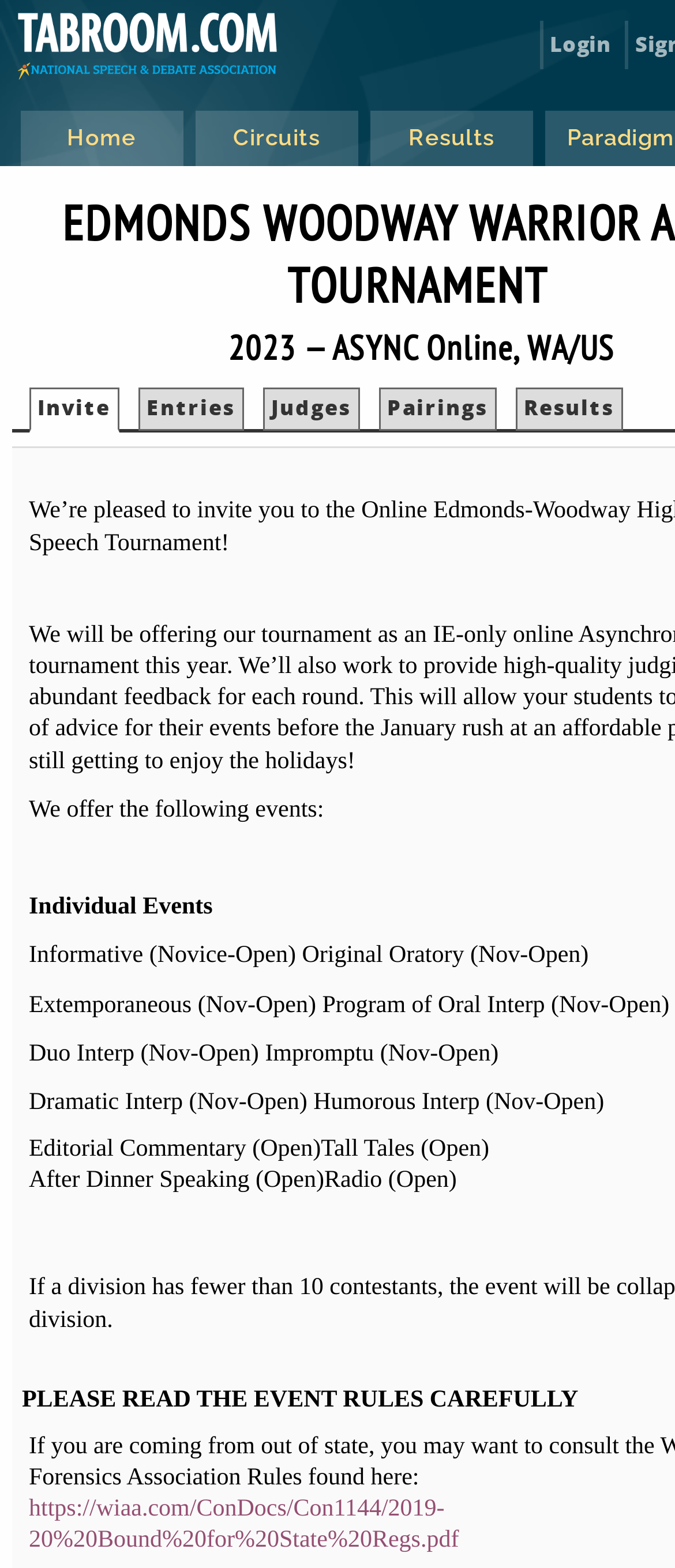Give a concise answer using one word or a phrase to the following question:
What is the warning message present on the webpage?

Read event rules carefully